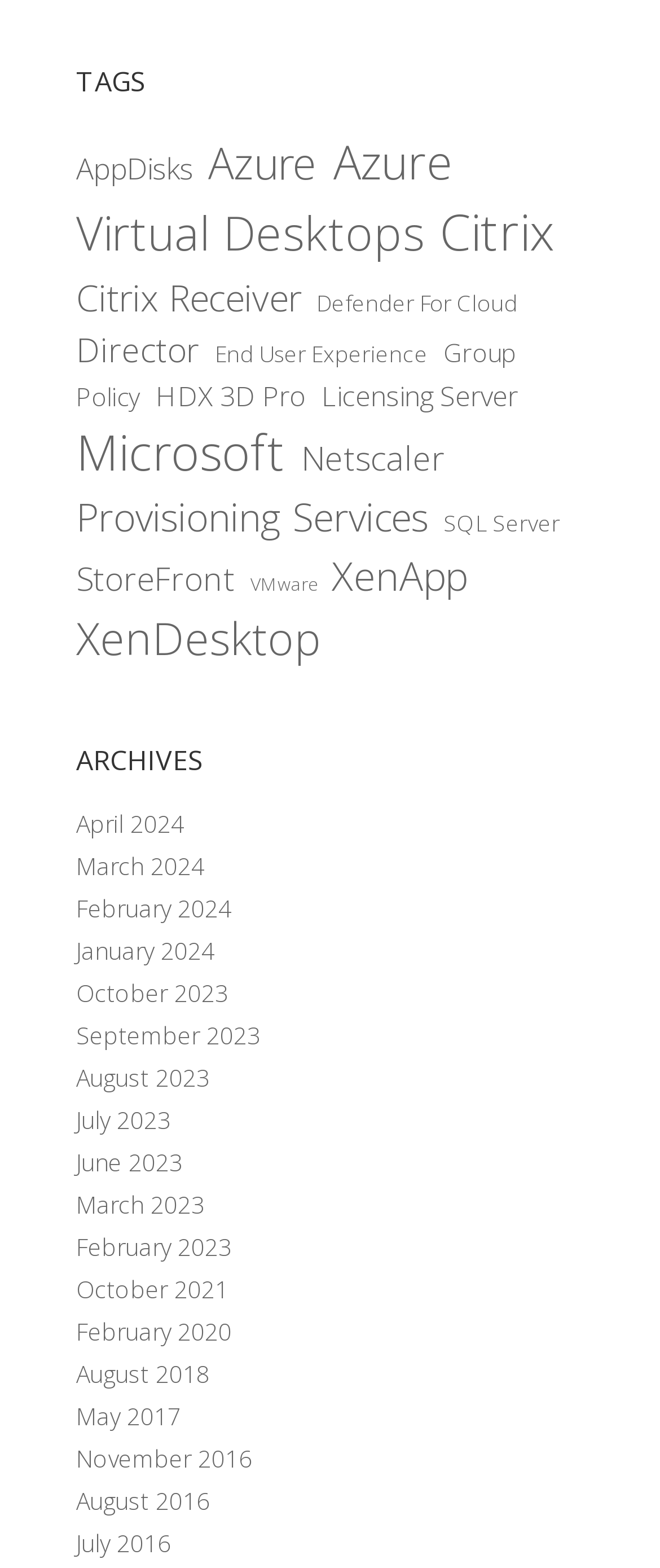Can you identify the bounding box coordinates of the clickable region needed to carry out this instruction: 'View archives for April 2024'? The coordinates should be four float numbers within the range of 0 to 1, stated as [left, top, right, bottom].

[0.115, 0.515, 0.279, 0.536]